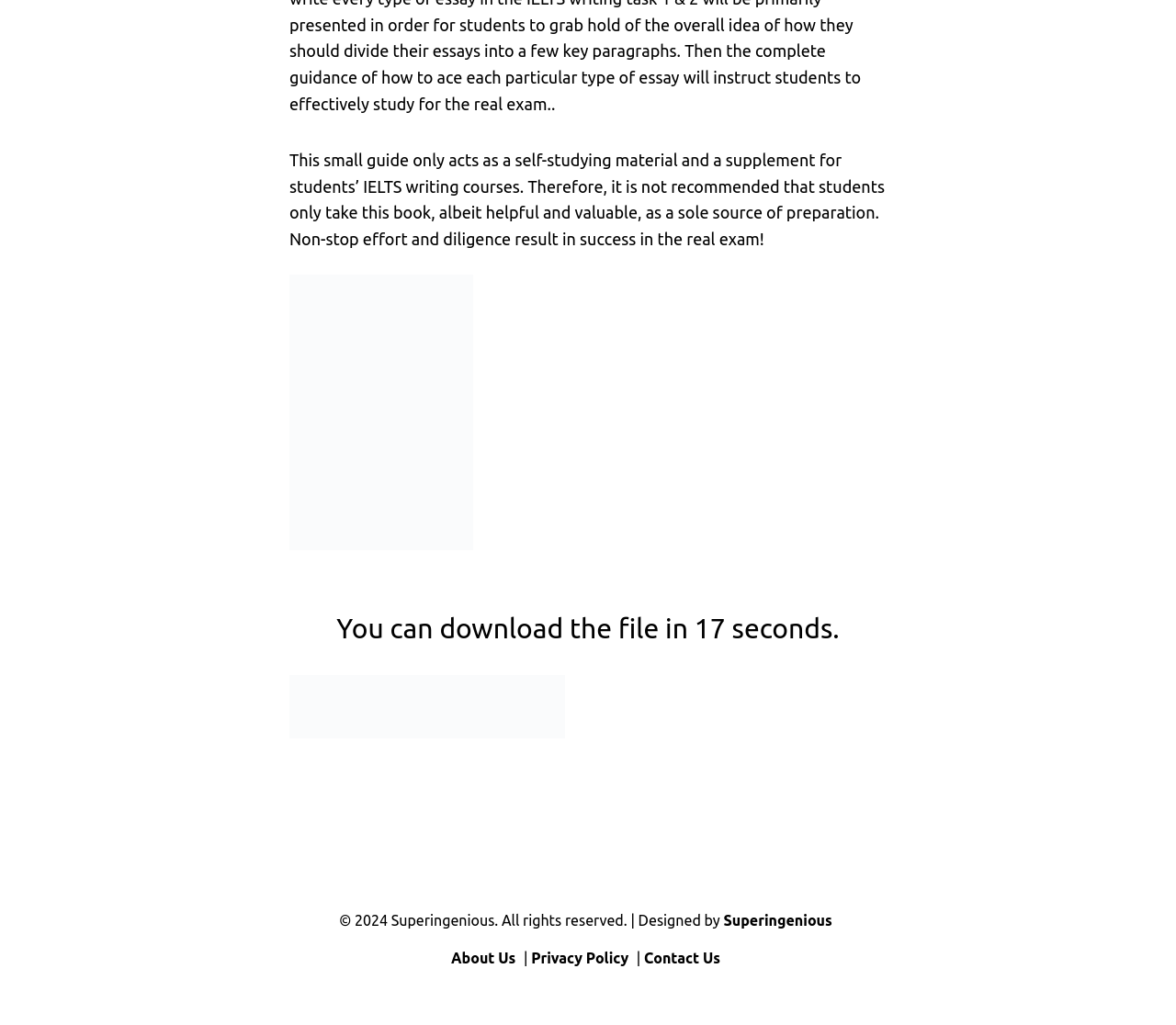Please give a concise answer to this question using a single word or phrase: 
What is the name of the Telegram channel mentioned on the webpage?

Superingenious Telegram